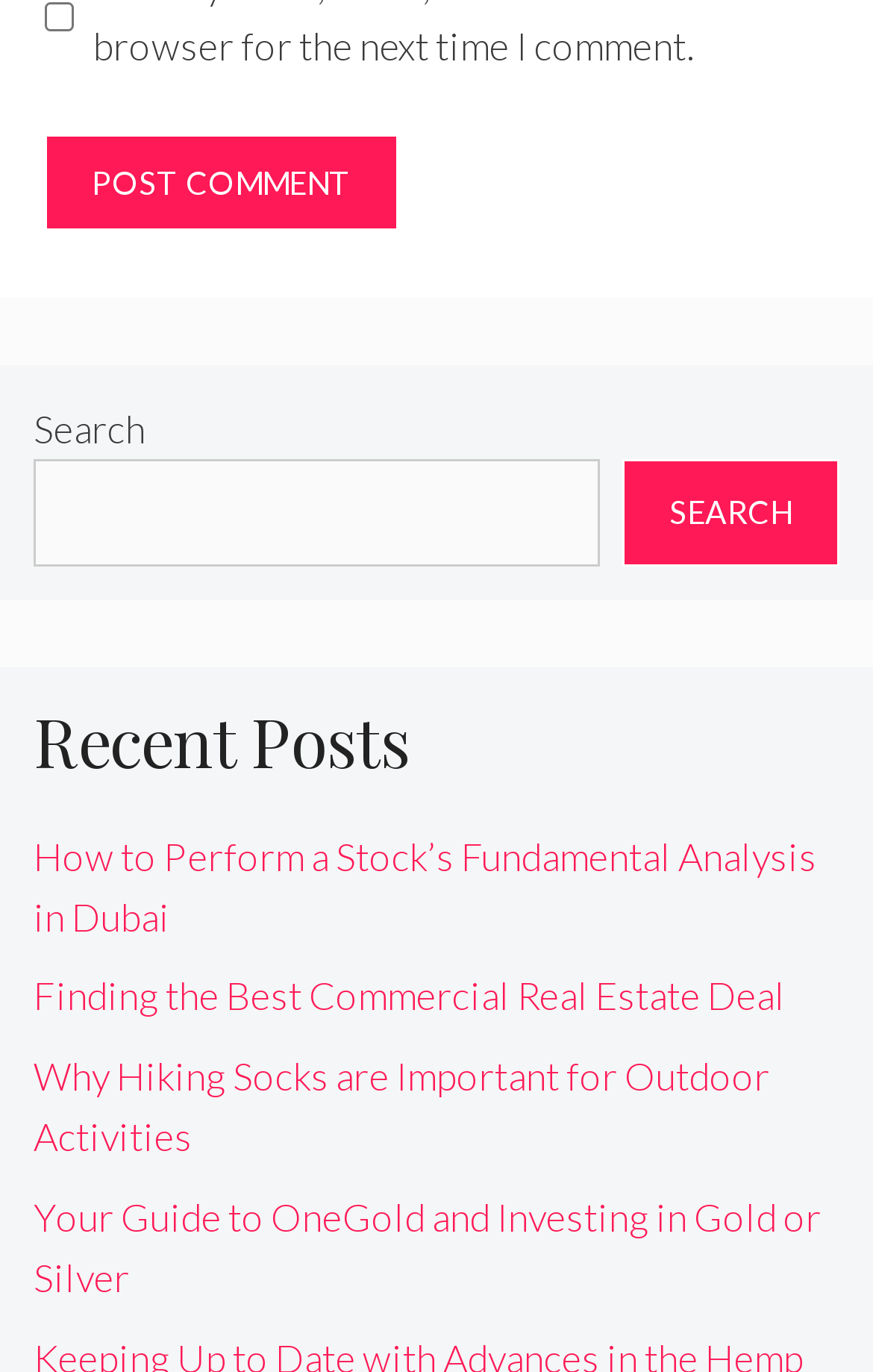Identify the bounding box coordinates of the element that should be clicked to fulfill this task: "Click the first movie link". The coordinates should be provided as four float numbers between 0 and 1, i.e., [left, top, right, bottom].

None